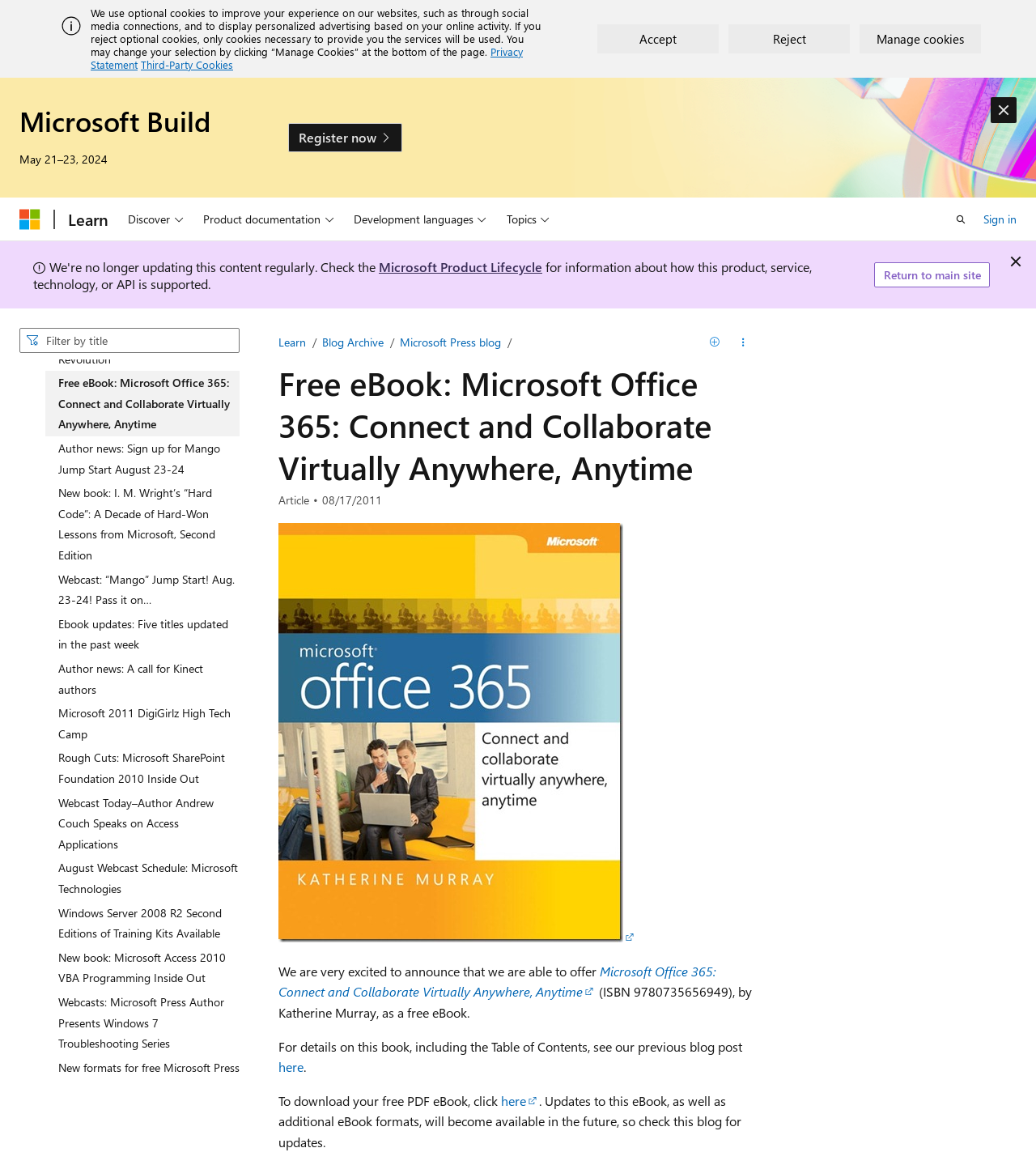Determine the bounding box coordinates of the element's region needed to click to follow the instruction: "Click the 'Learn' link". Provide these coordinates as four float numbers between 0 and 1, formatted as [left, top, right, bottom].

[0.269, 0.287, 0.295, 0.3]